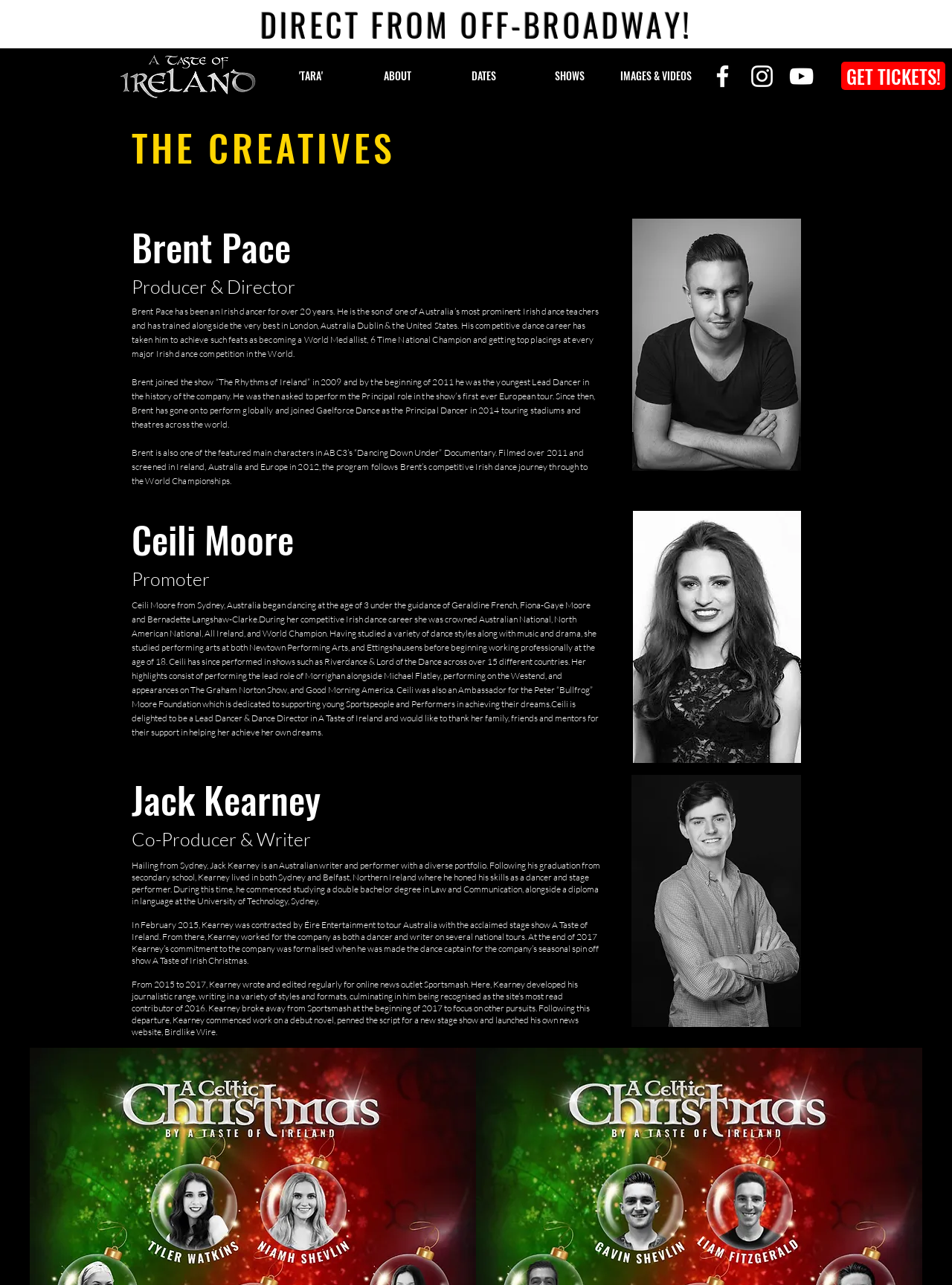What is Ceili Moore's role in the show?
Provide an in-depth and detailed answer to the question.

I found the answer by looking at the section about Ceili Moore and finding the text that says 'Ceili is delighted to be a Lead Dancer & Dance Director in A Taste of Ireland...'. This indicates that Ceili Moore's role in the show is as a Lead Dancer and Dance Director.